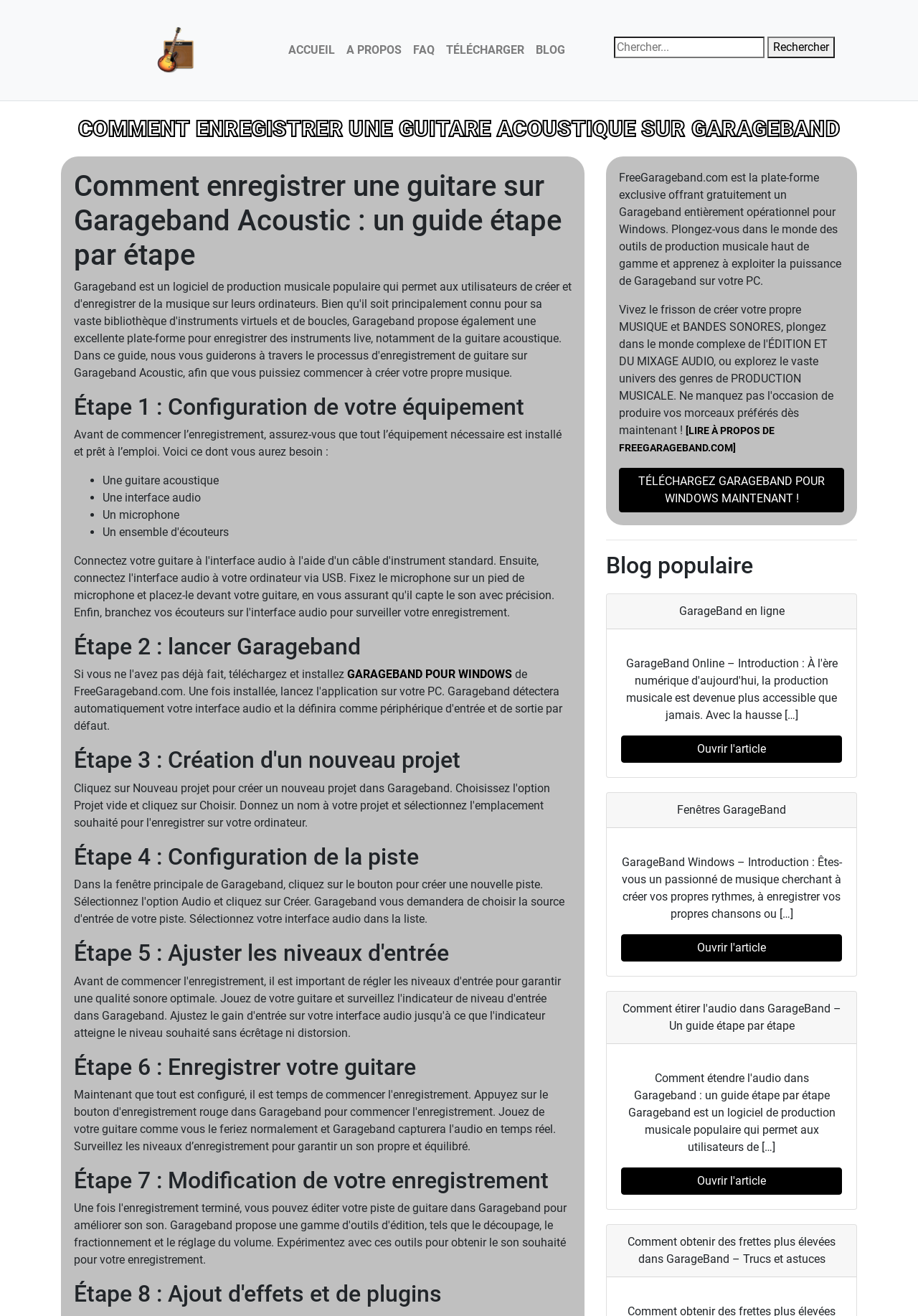Determine the bounding box coordinates for the area you should click to complete the following instruction: "Go to HOME page".

None